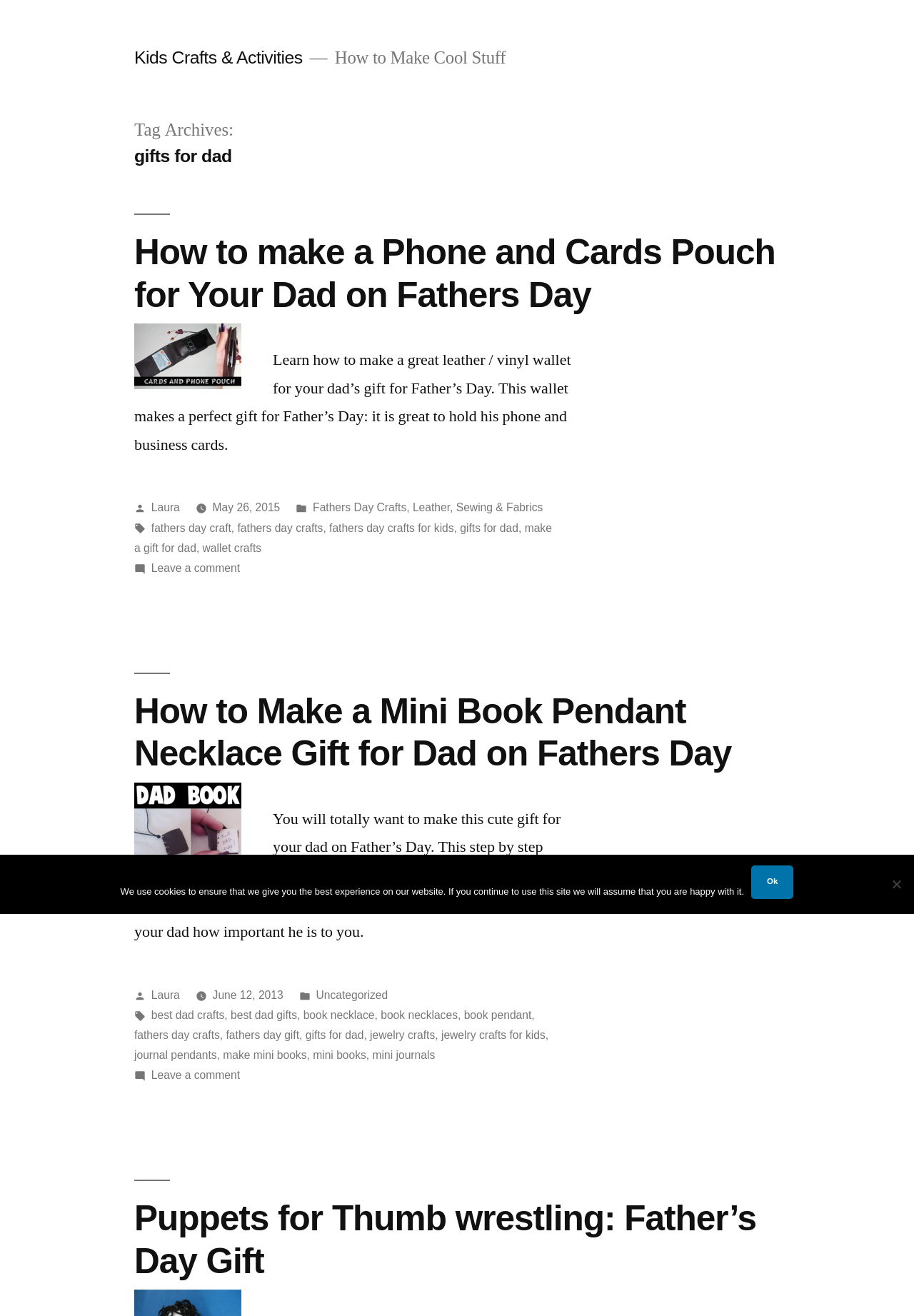Identify the bounding box coordinates for the UI element described as: "fathers day crafts for kids".

[0.36, 0.396, 0.497, 0.406]